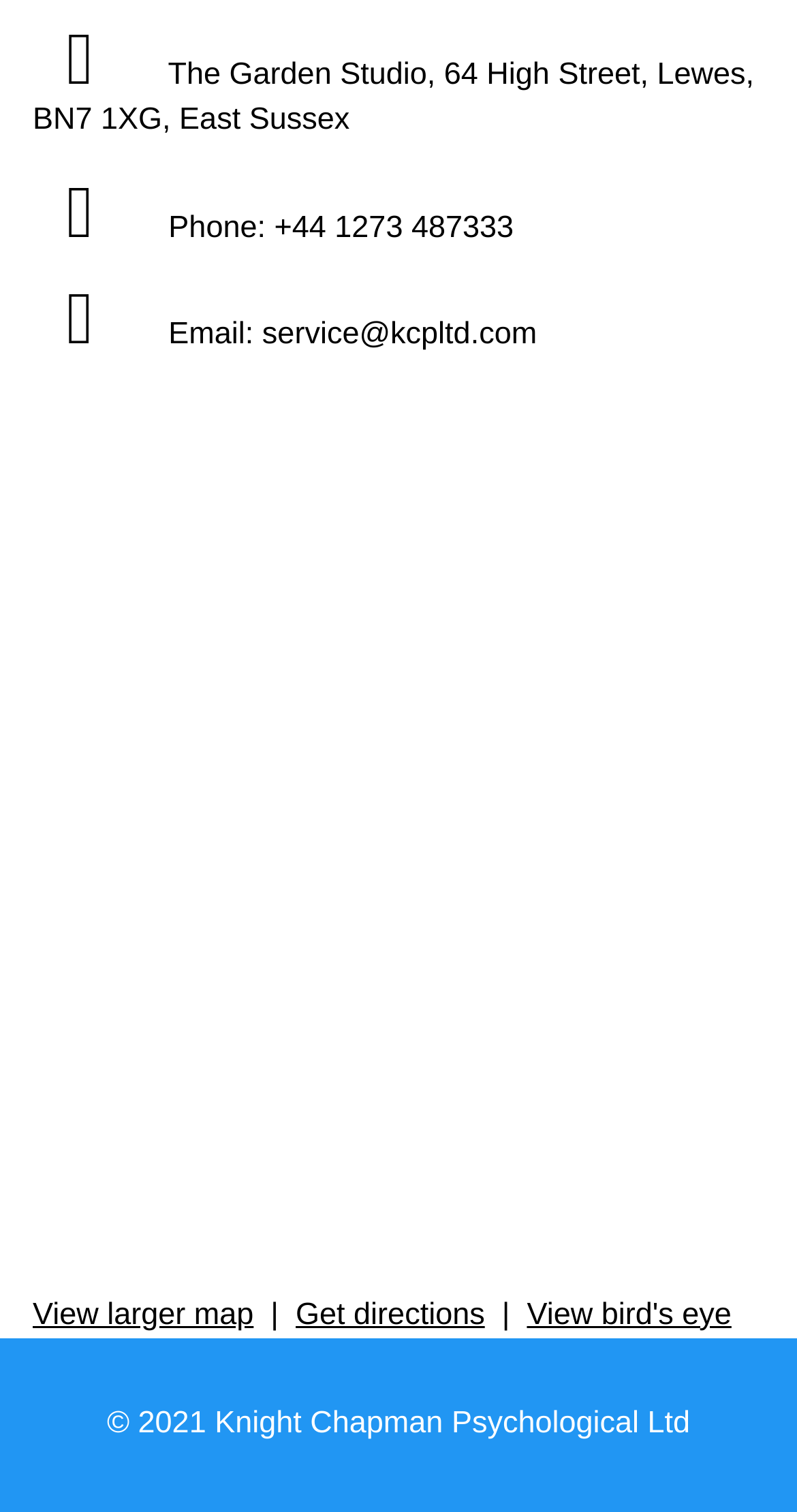Bounding box coordinates are specified in the format (top-left x, top-left y, bottom-right x, bottom-right y). All values are floating point numbers bounded between 0 and 1. Please provide the bounding box coordinate of the region this sentence describes: Get directions

[0.371, 0.858, 0.608, 0.881]